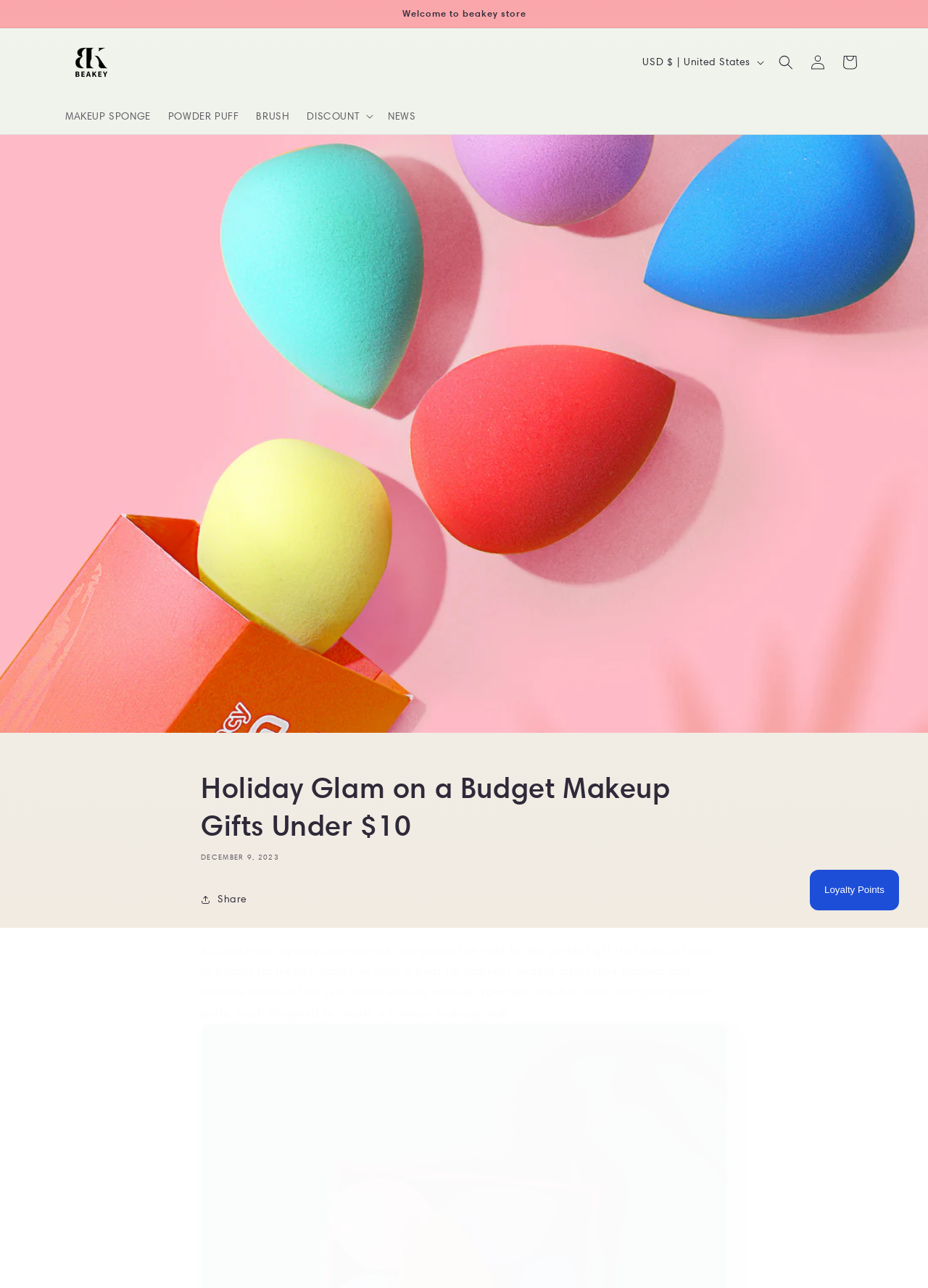Determine the bounding box coordinates for the area that should be clicked to carry out the following instruction: "Select a country or region".

[0.683, 0.037, 0.83, 0.059]